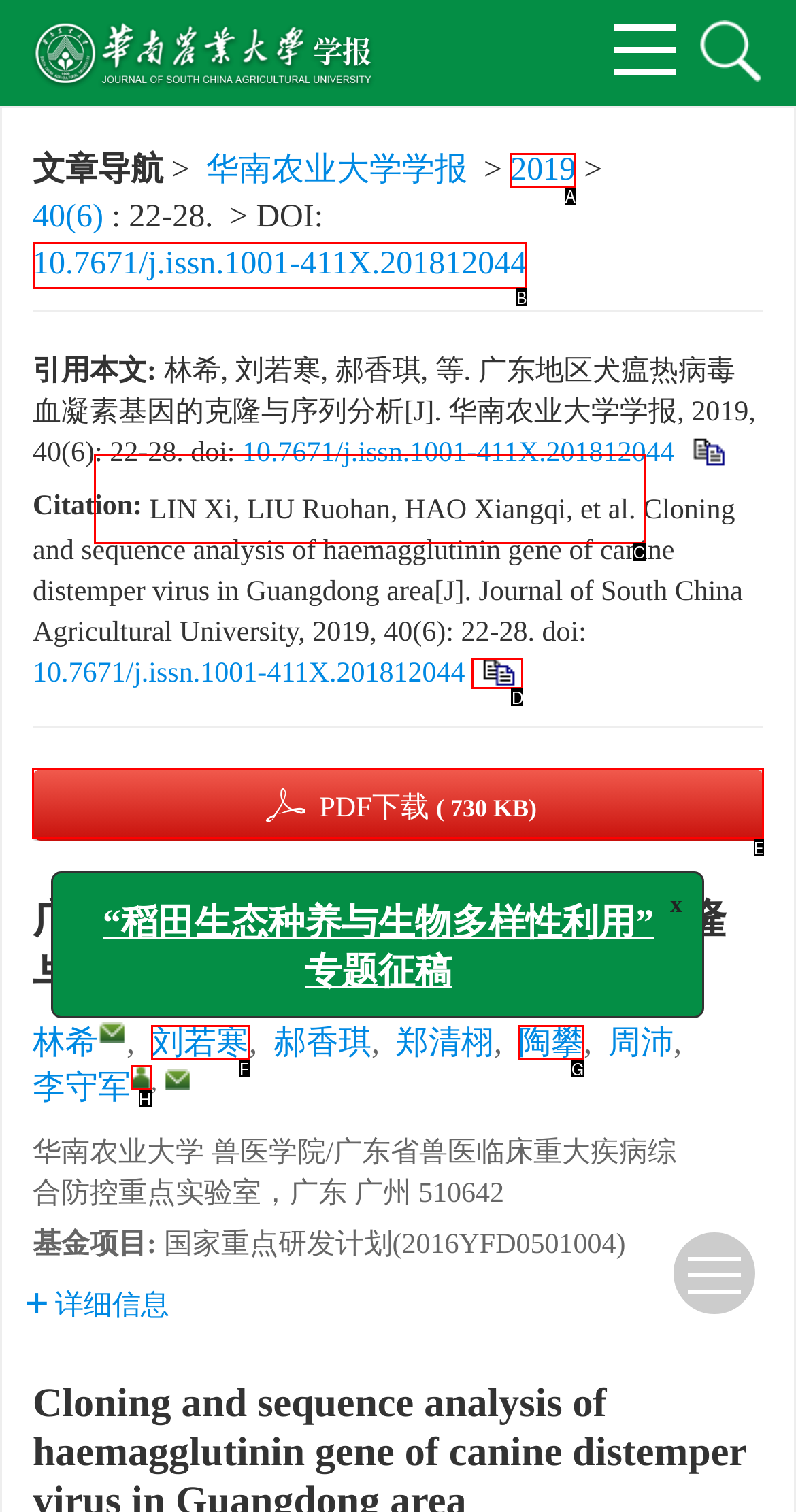Select the appropriate HTML element to click on to finish the task: Schedule an appointment.
Answer with the letter corresponding to the selected option.

None